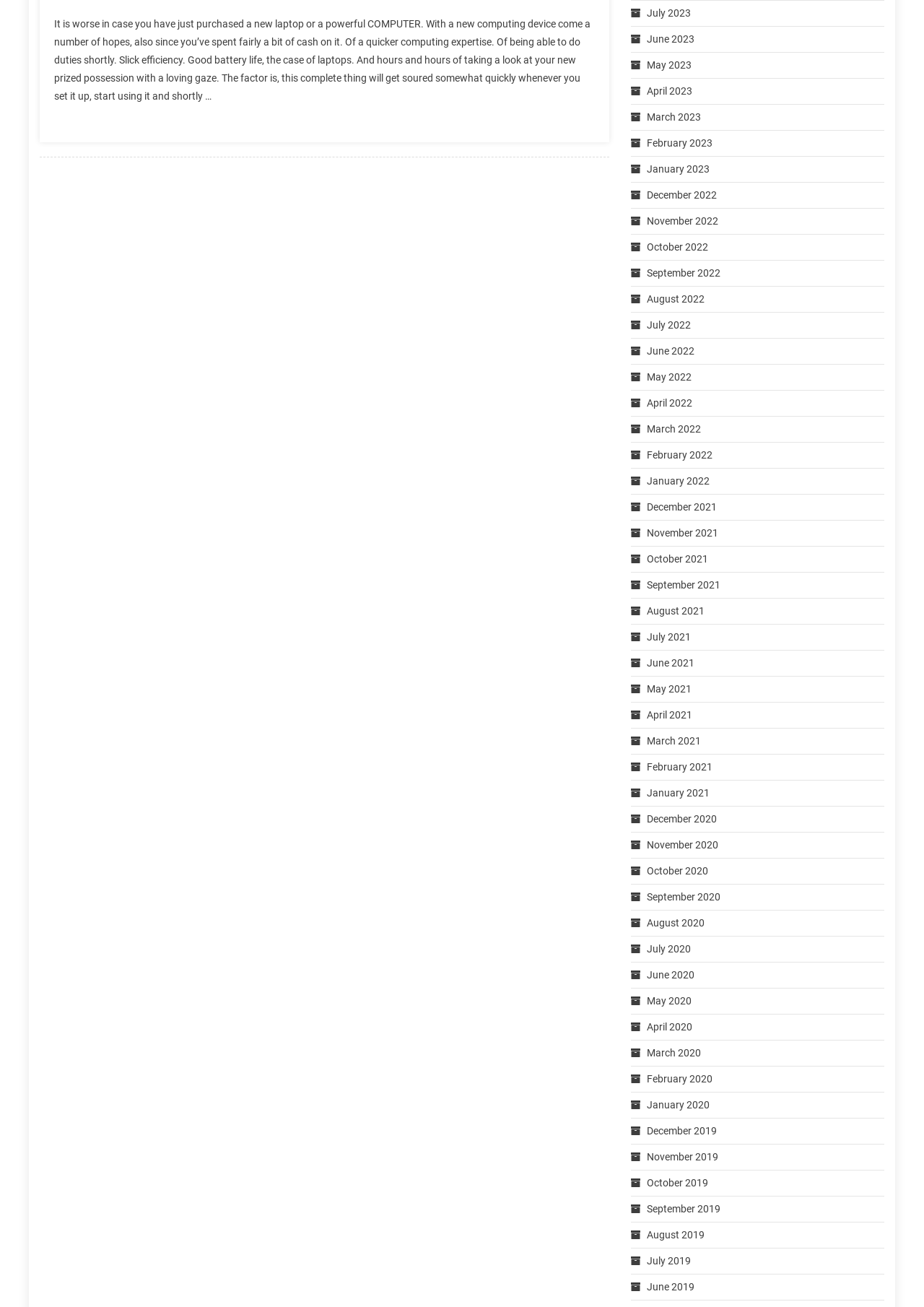Find the bounding box coordinates of the element you need to click on to perform this action: 'View June 2022 archives'. The coordinates should be represented by four float values between 0 and 1, in the format [left, top, right, bottom].

[0.7, 0.264, 0.752, 0.273]